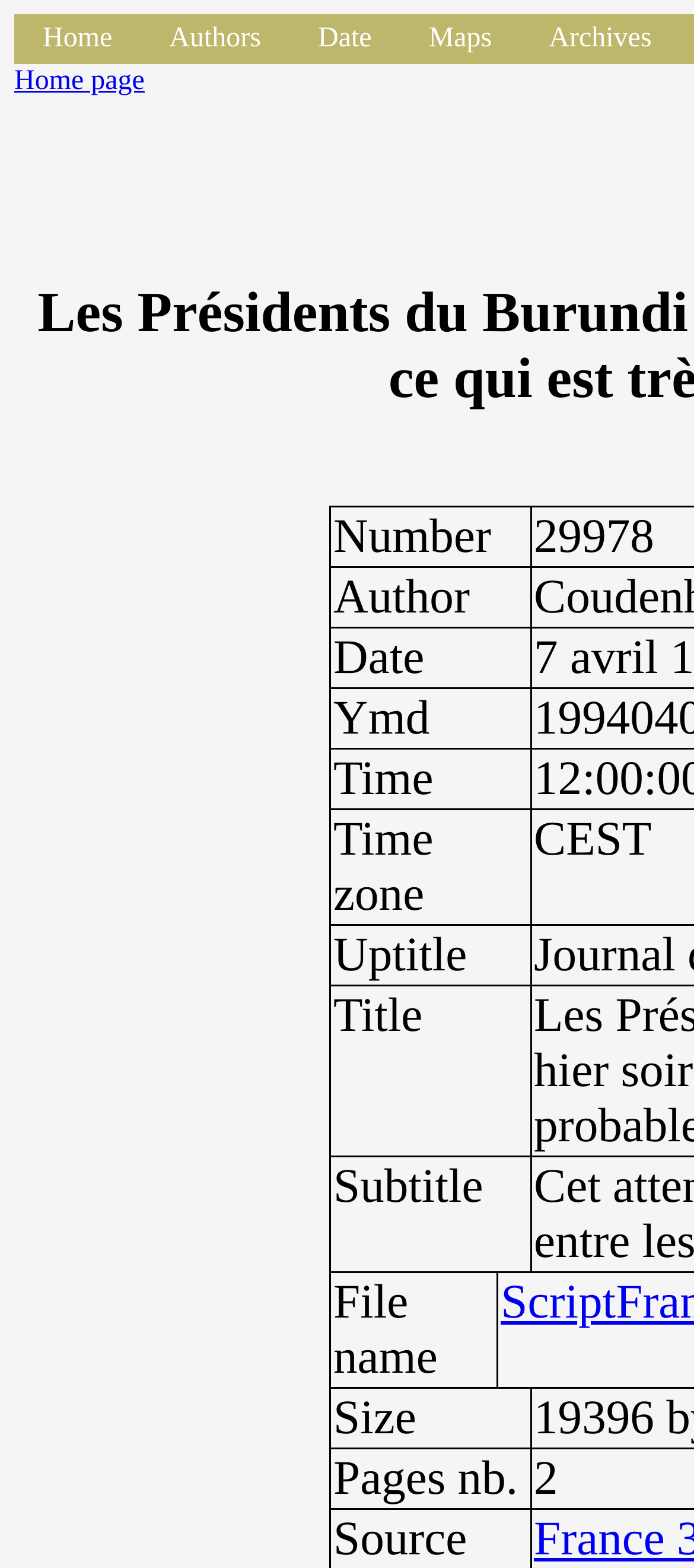Respond to the question below with a concise word or phrase:
What is the author of this document?

Author